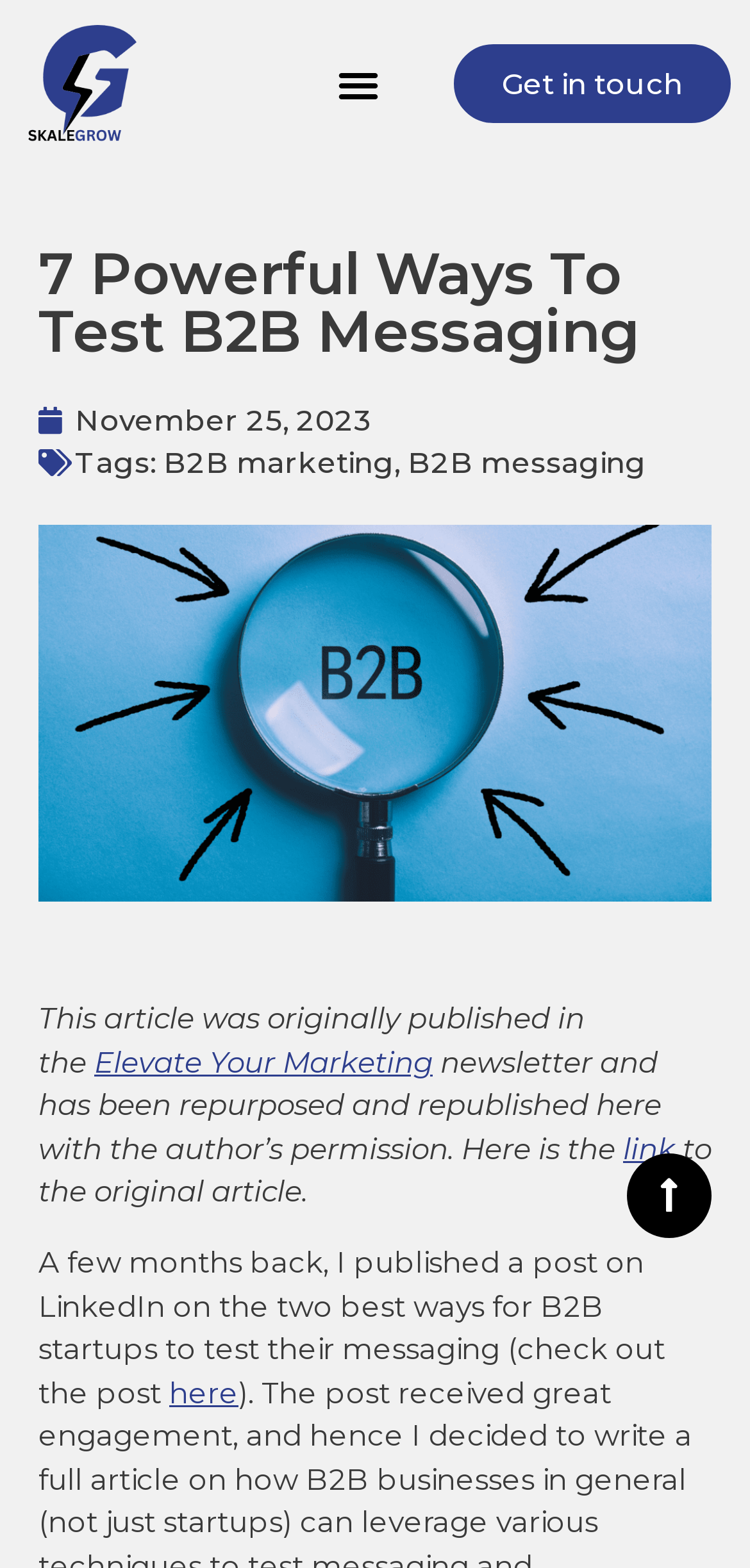What is the topic of the image on the webpage?
Provide a concise answer using a single word or phrase based on the image.

B2B Marketing